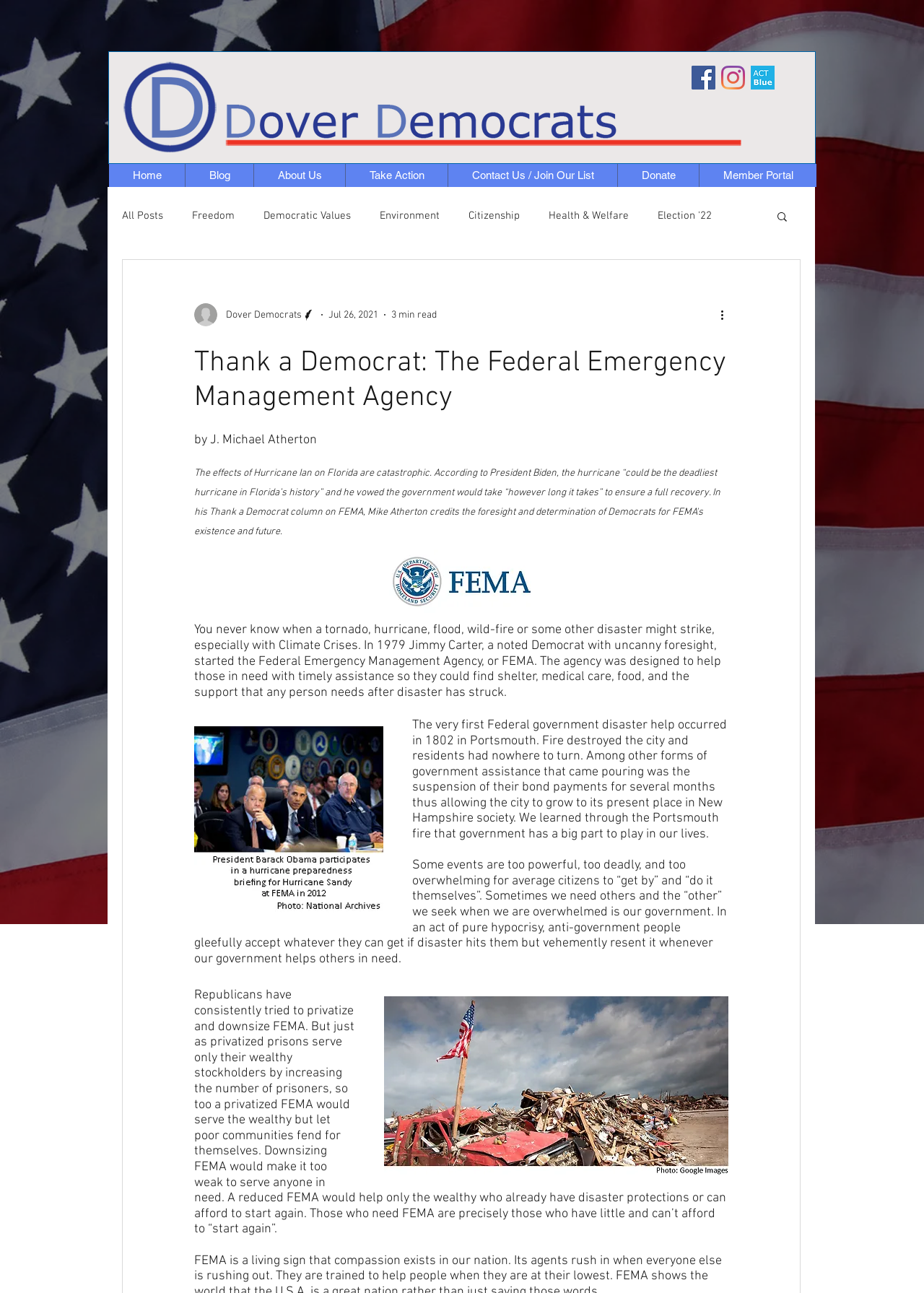Locate the bounding box coordinates of the clickable area to execute the instruction: "Read the blog post about Freedom". Provide the coordinates as four float numbers between 0 and 1, represented as [left, top, right, bottom].

[0.208, 0.162, 0.254, 0.172]